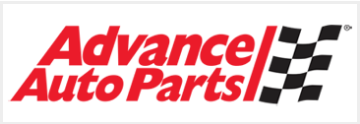Provide your answer in a single word or phrase: 
What is the purpose of the company's survey initiative?

To win gas for a year